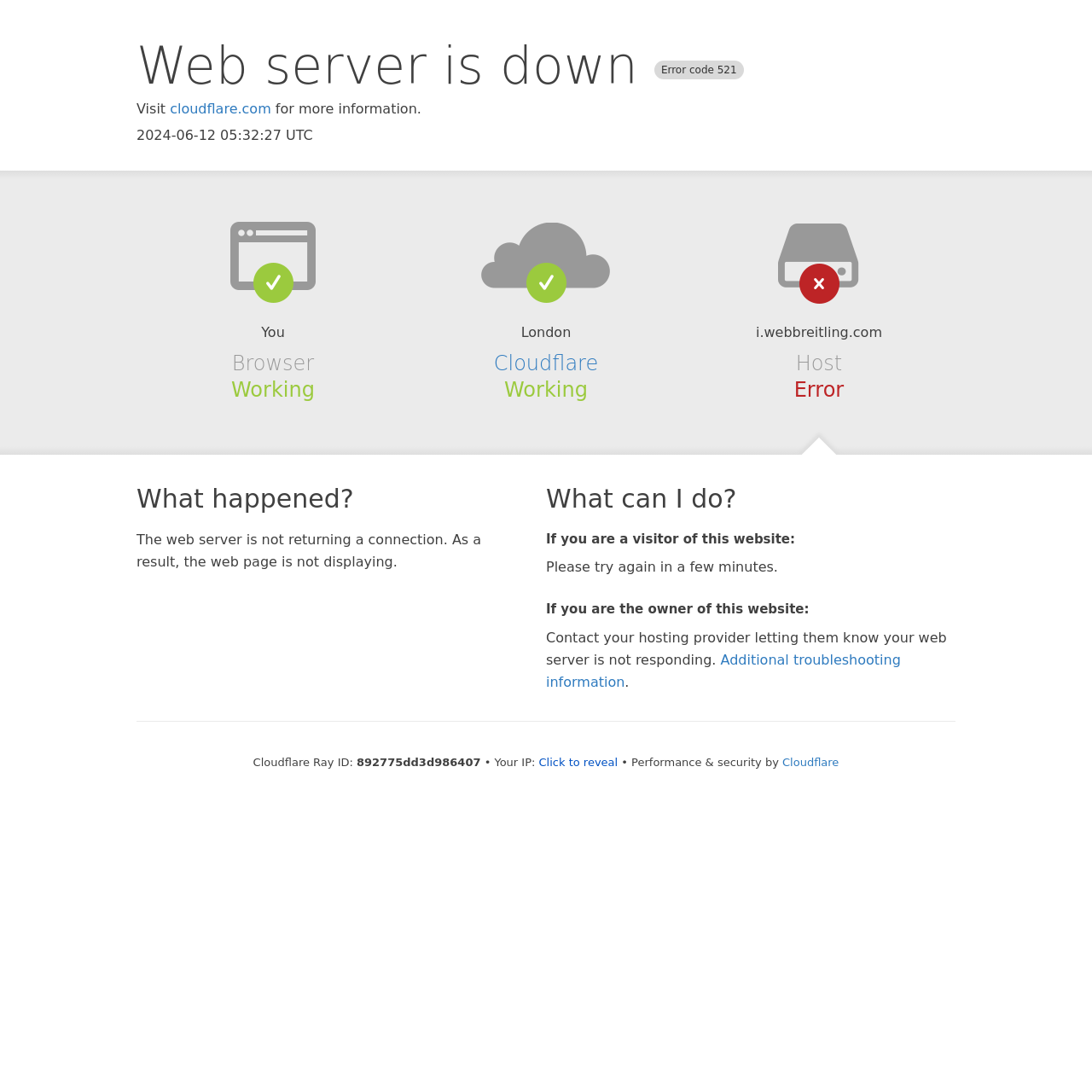Extract the bounding box coordinates for the described element: "Acorns, Pumpkins, Osage orange". The coordinates should be represented as four float numbers between 0 and 1: [left, top, right, bottom].

None